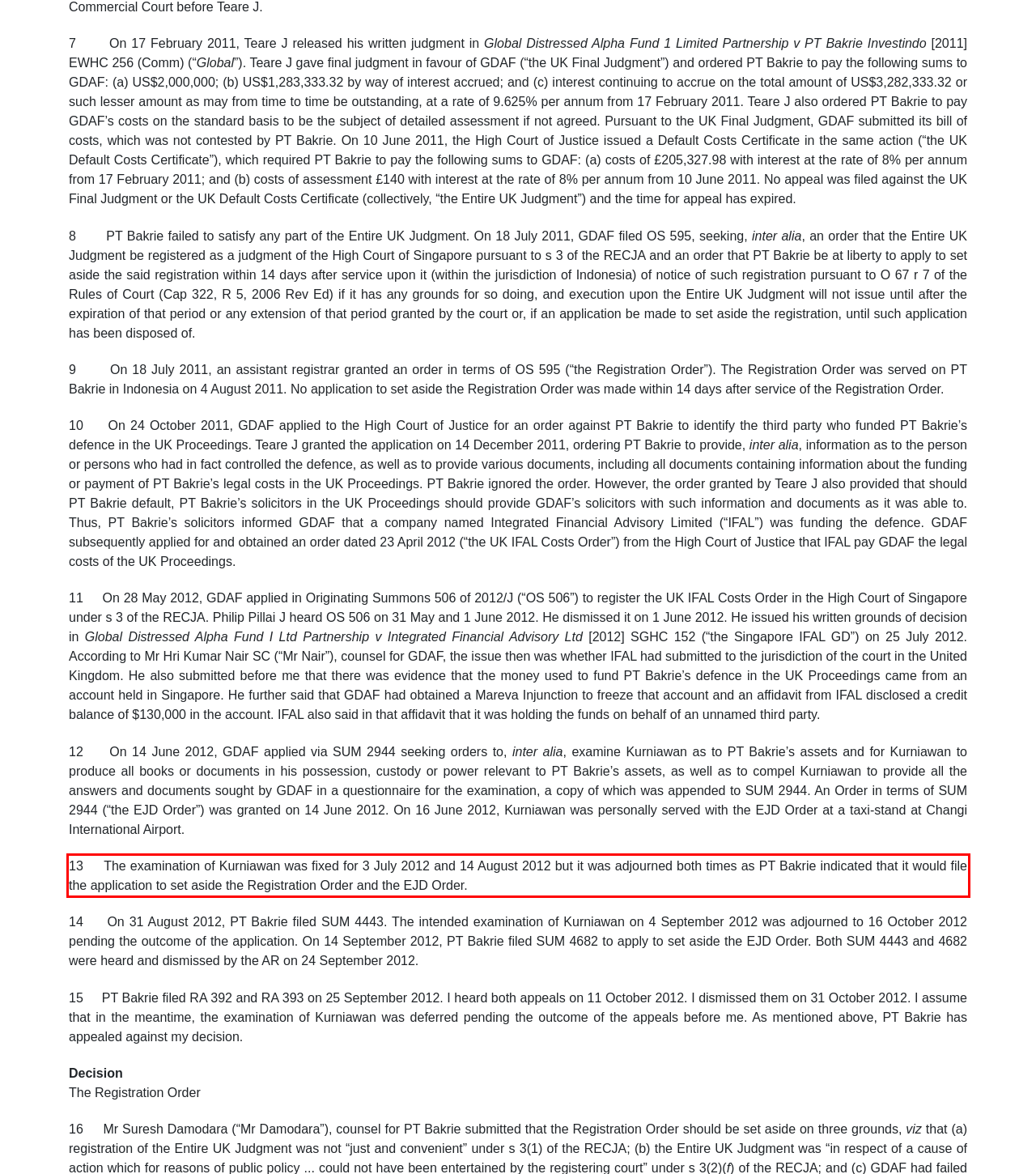Identify the text inside the red bounding box on the provided webpage screenshot by performing OCR.

13 The examination of Kurniawan was fixed for 3 July 2012 and 14 August 2012 but it was adjourned both times as PT Bakrie indicated that it would file the application to set aside the Registration Order and the EJD Order.